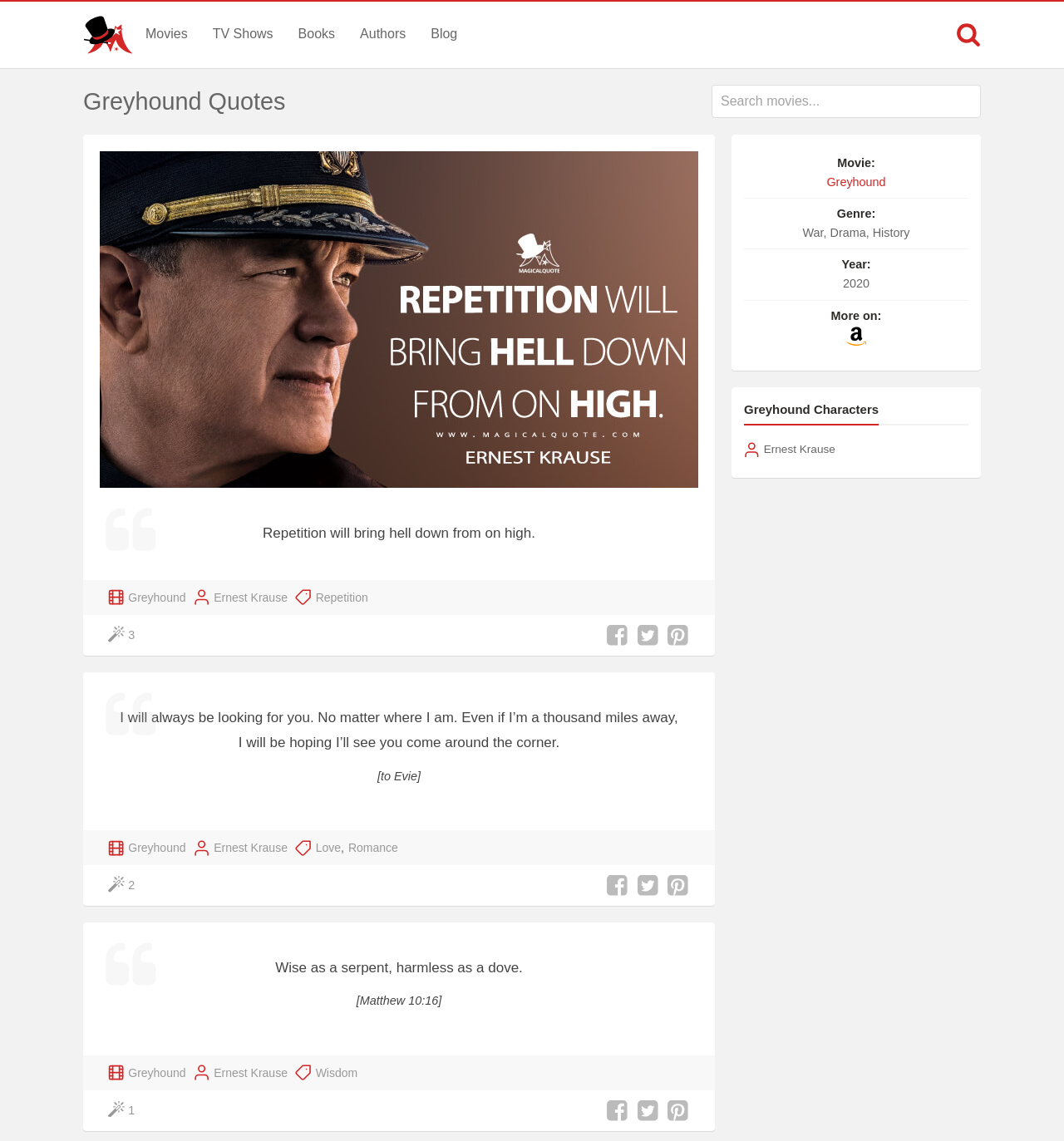Identify the bounding box coordinates for the UI element described as: "TV Shows". The coordinates should be provided as four floats between 0 and 1: [left, top, right, bottom].

[0.188, 0.001, 0.268, 0.059]